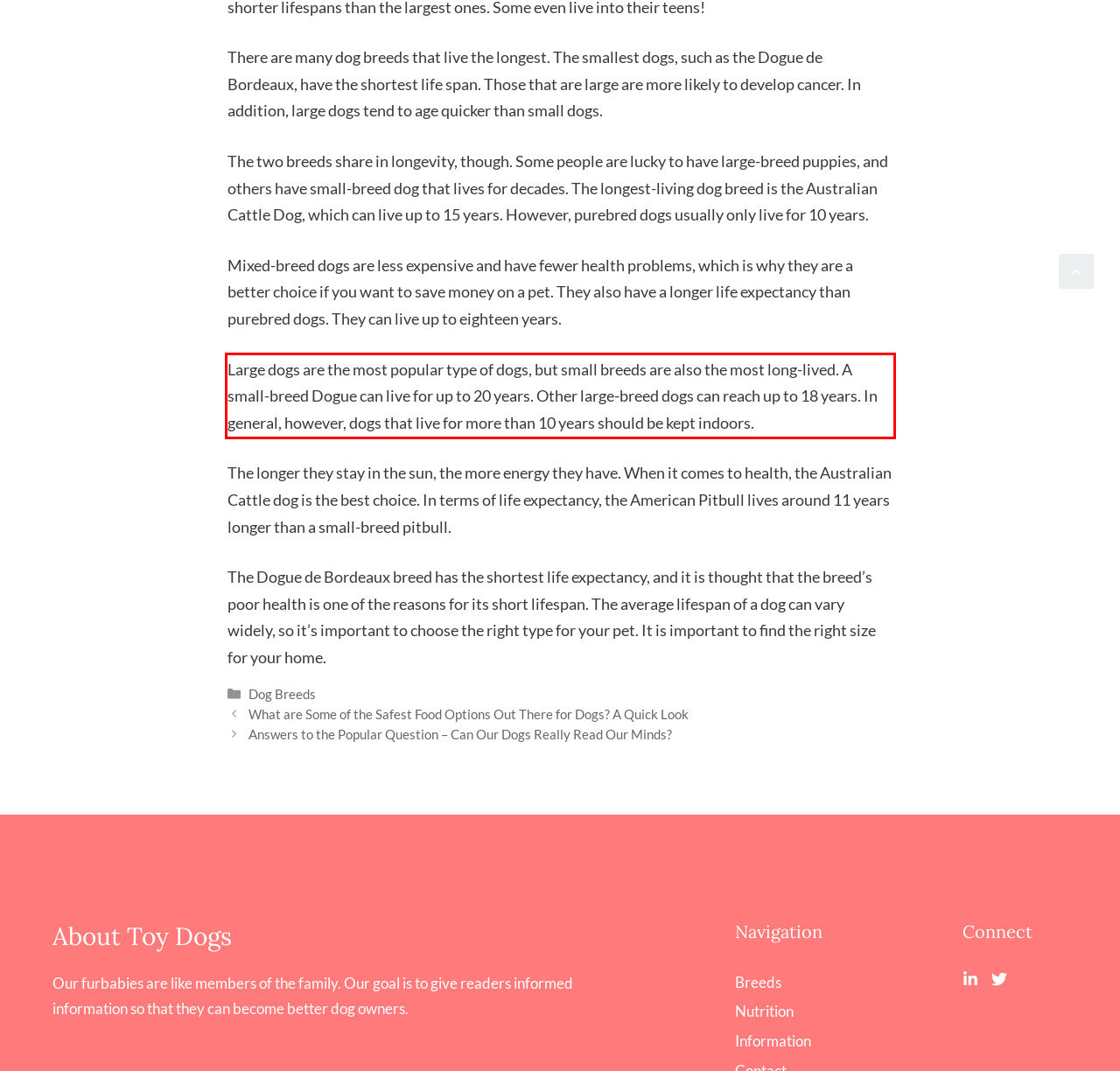You are given a screenshot of a webpage with a UI element highlighted by a red bounding box. Please perform OCR on the text content within this red bounding box.

Large dogs are the most popular type of dogs, but small breeds are also the most long-lived. A small-breed Dogue can live for up to 20 years. Other large-breed dogs can reach up to 18 years. In general, however, dogs that live for more than 10 years should be kept indoors.